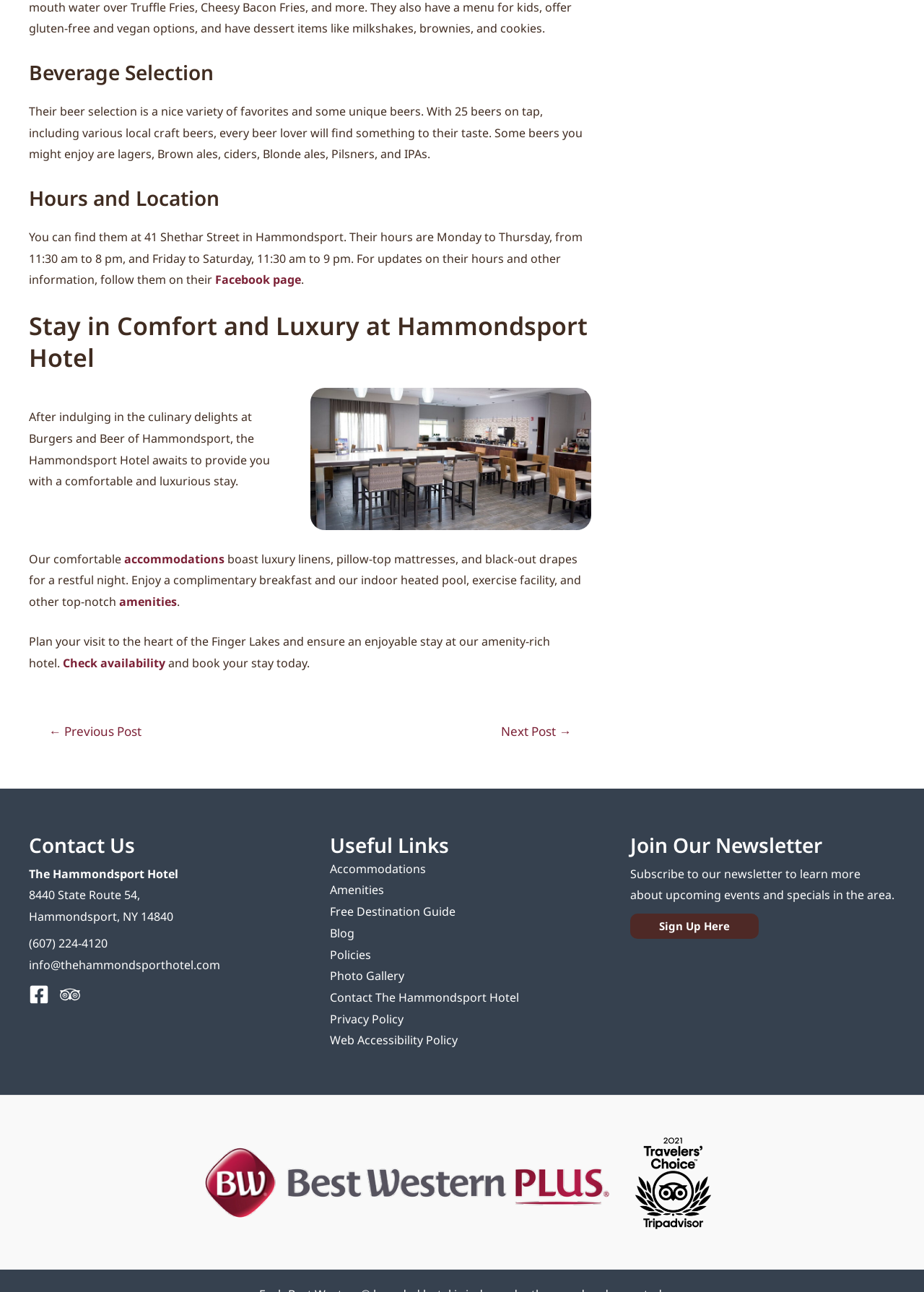Respond to the following query with just one word or a short phrase: 
What is the name of the hotel?

The Hammondsport Hotel